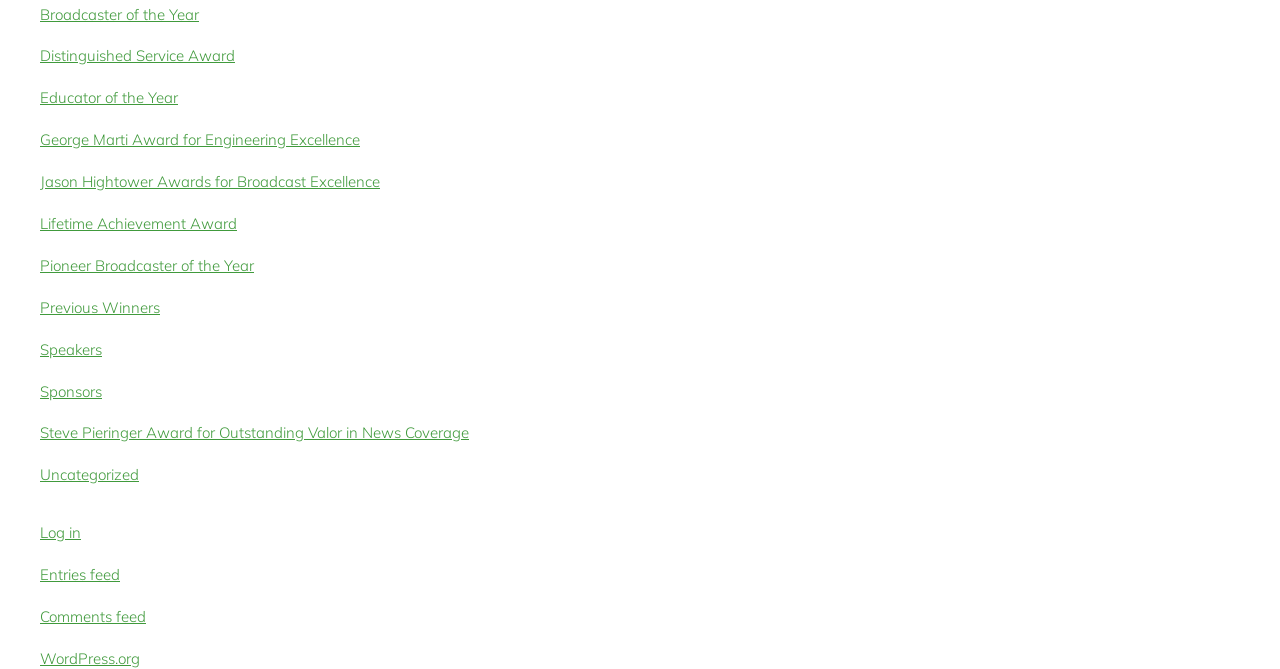Given the element description: "Lifetime Achievement Award", predict the bounding box coordinates of this UI element. The coordinates must be four float numbers between 0 and 1, given as [left, top, right, bottom].

[0.031, 0.32, 0.185, 0.348]